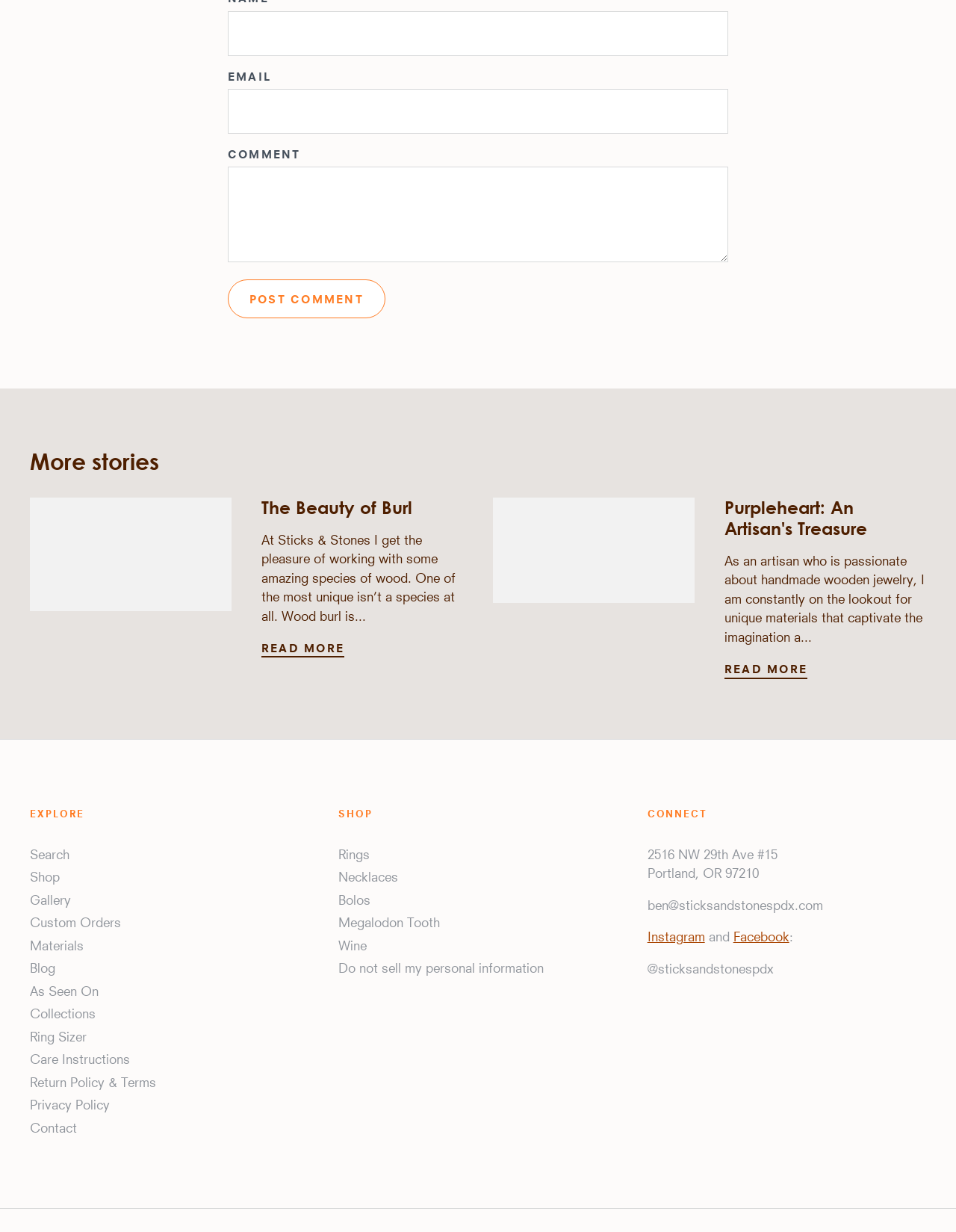Given the element description, predict the bounding box coordinates in the format (top-left x, top-left y, bottom-right x, bottom-right y), using floating point numbers between 0 and 1: parent_node: COMMENT name="comment[body]"

[0.238, 0.135, 0.762, 0.213]